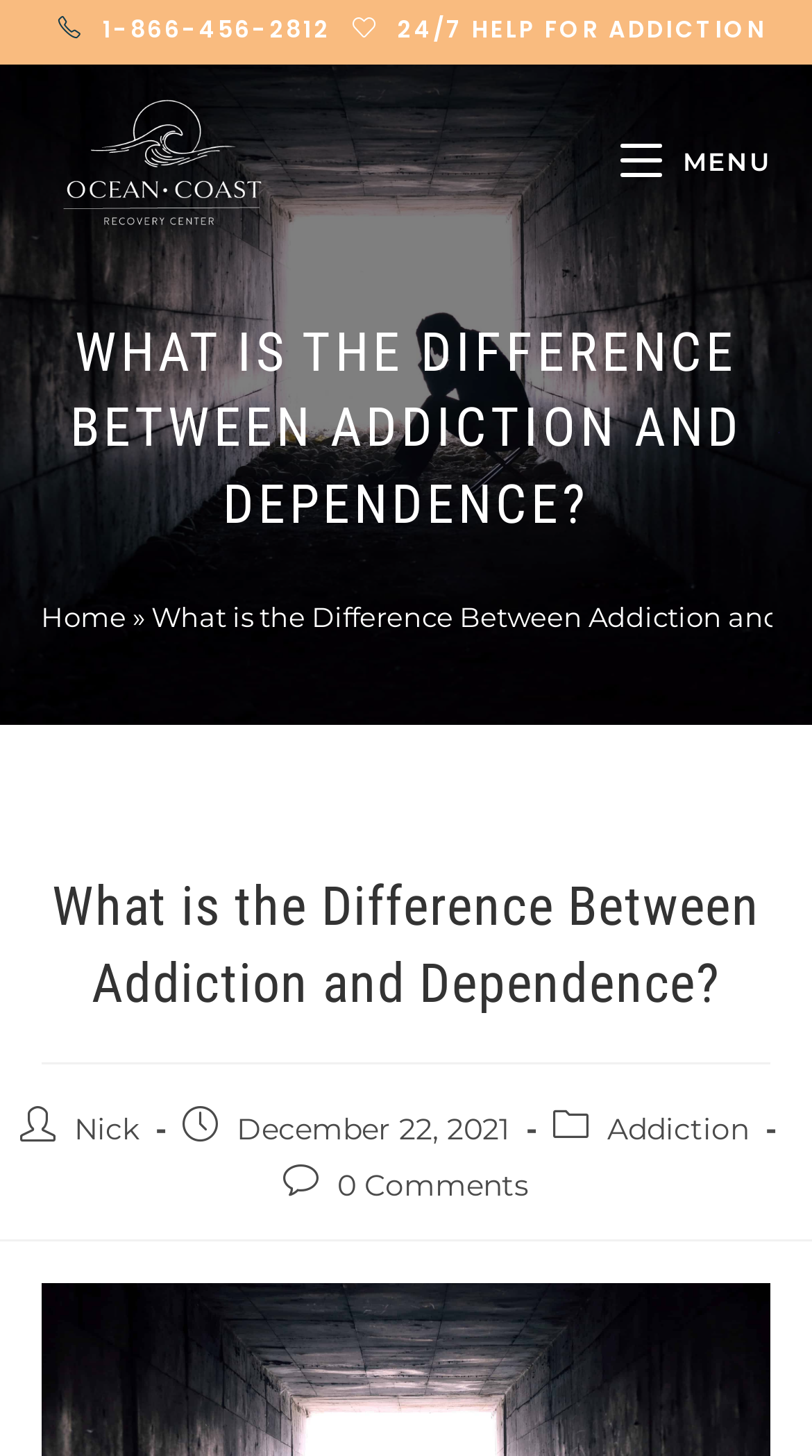Use a single word or phrase to answer the following:
What is the name of the recovery center?

Ocean Coast Recovery Center